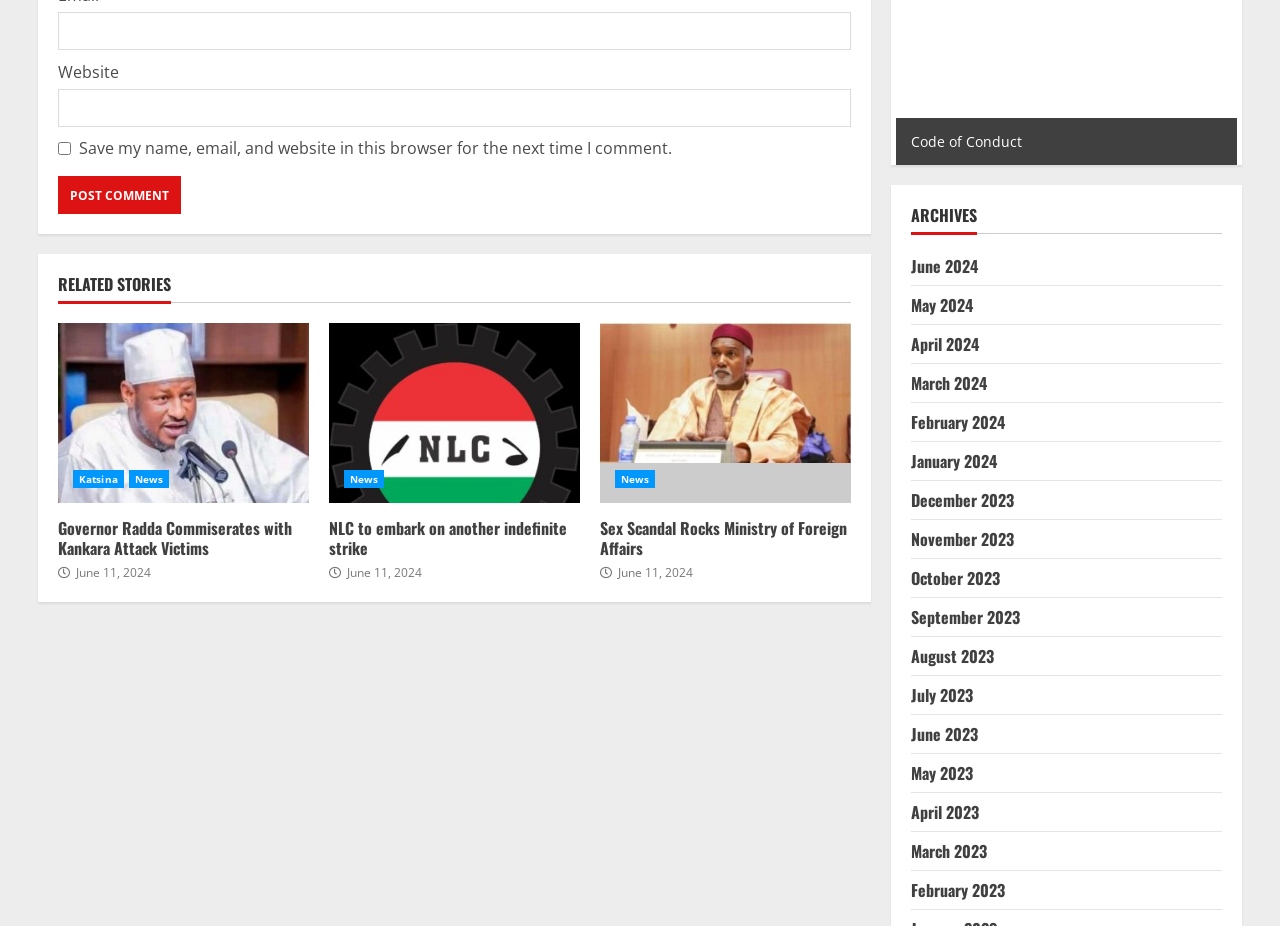How many minutes does it take to read the second related story?
Look at the image and respond to the question as thoroughly as possible.

The second related story has a static text '2 min read' below its heading, indicating that it takes 2 minutes to read the story.